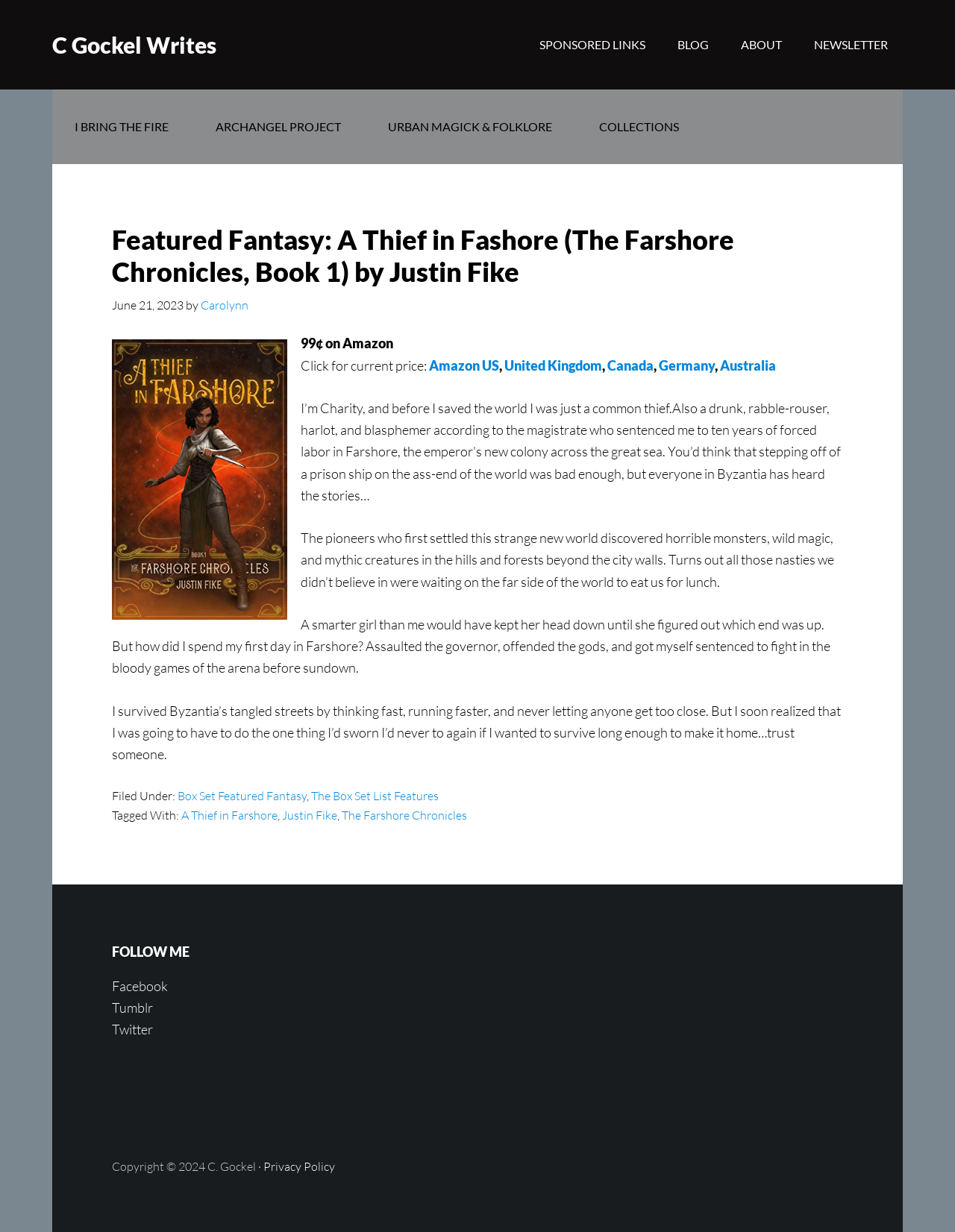What is the main theme of the book?
From the screenshot, provide a brief answer in one word or phrase.

Fantasy